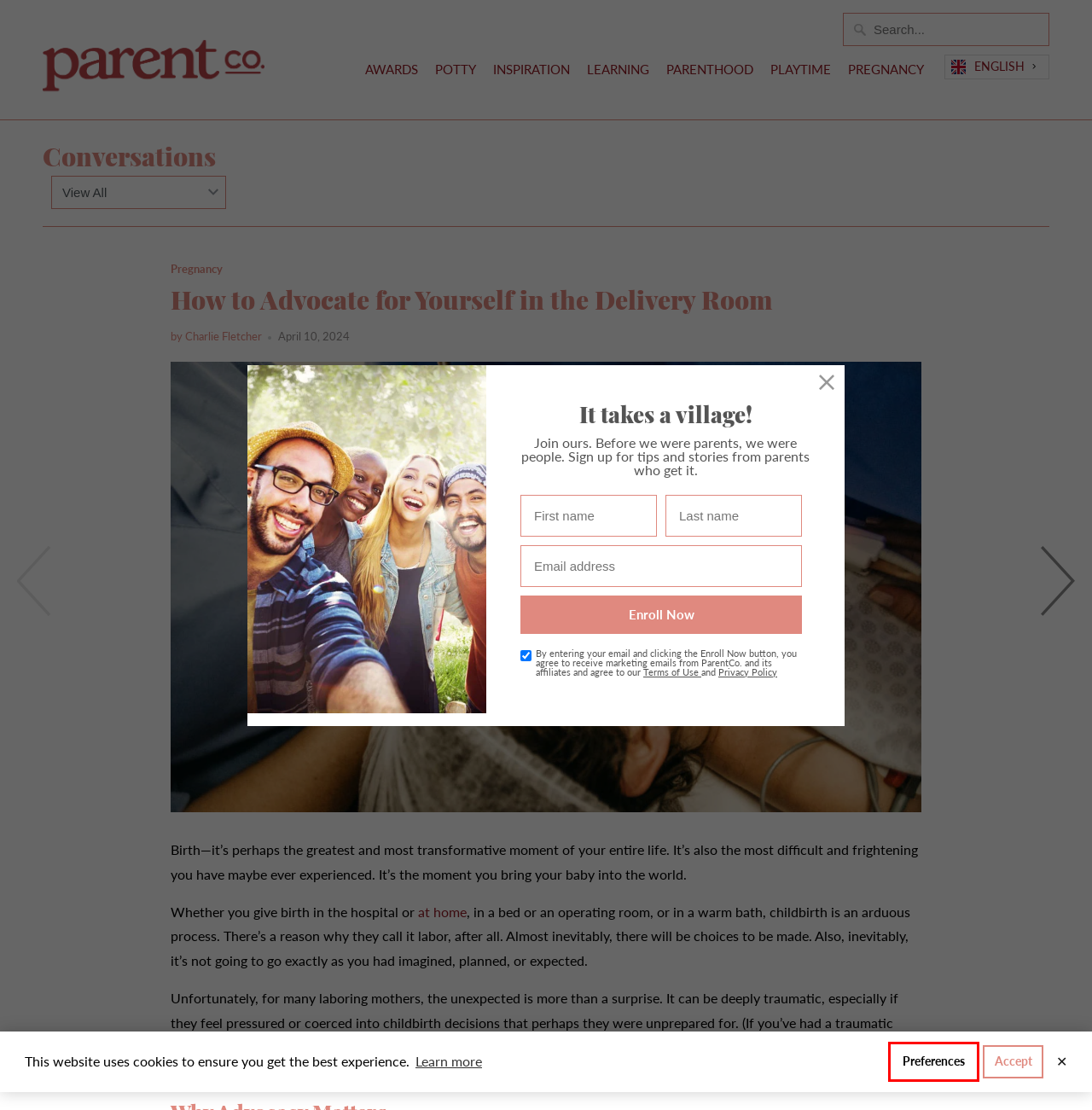Examine the screenshot of a webpage featuring a red bounding box and identify the best matching webpage description for the new page that results from clicking the element within the box. Here are the options:
A. Articles That Speak To Parents As People First | ParentCo.
B. Real Conversations | ParentCo.
C. accessiBe Guide for Screen Reader Users - accessiBe
D. Every Mother Deserves a Doula: The Benefits of a Supported BIrth
E. Terms and Conditions
F. How to Dress for Those Weird Early Pregnancy Weeks
G. Privacy Policy
H. 5 Ways You Can Support a Woman Having a Home Birth

G